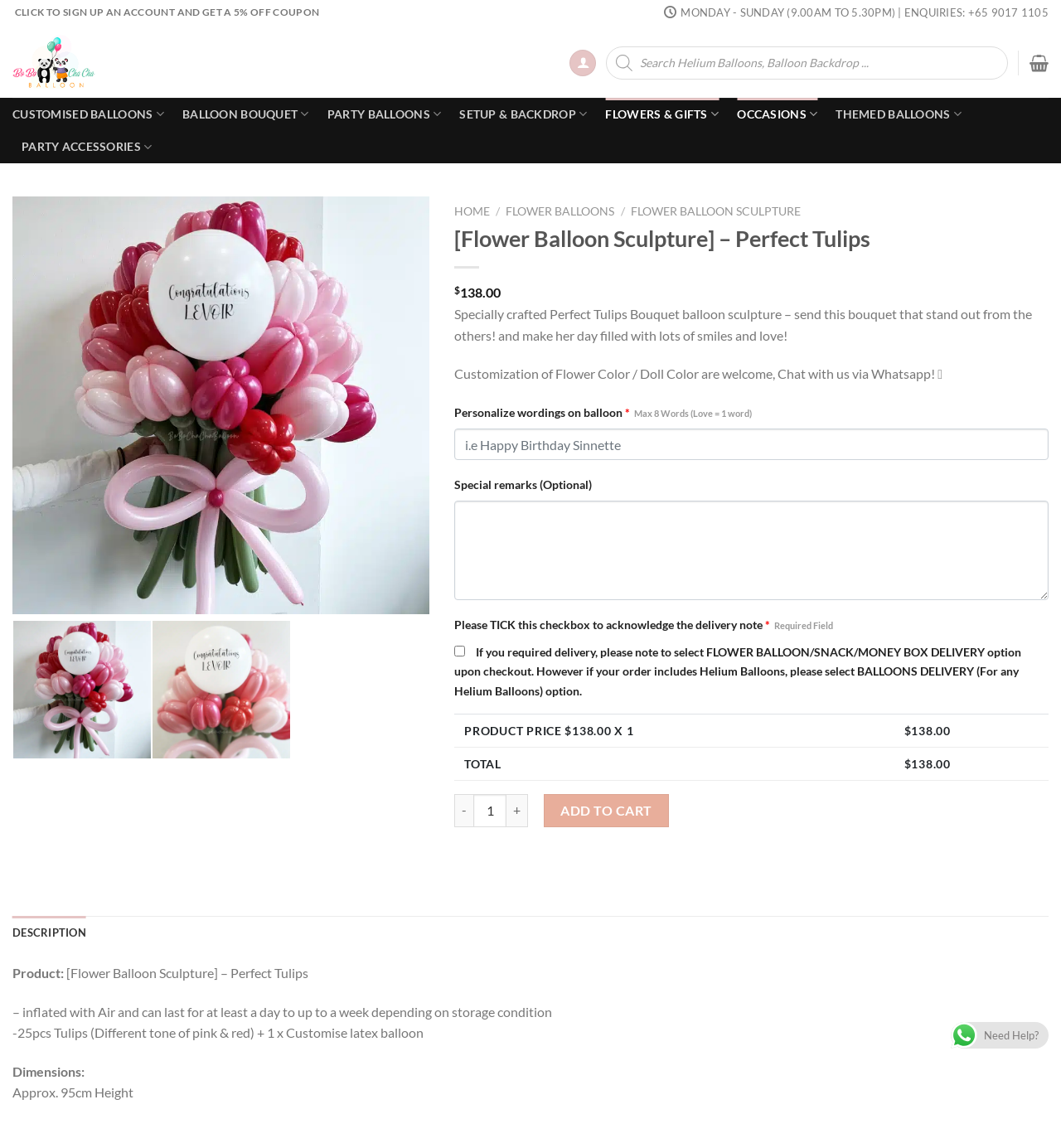Please provide the bounding box coordinates for the element that needs to be clicked to perform the instruction: "Click on CUSTOMISED BALLOONS". The coordinates must consist of four float numbers between 0 and 1, formatted as [left, top, right, bottom].

[0.012, 0.086, 0.155, 0.114]